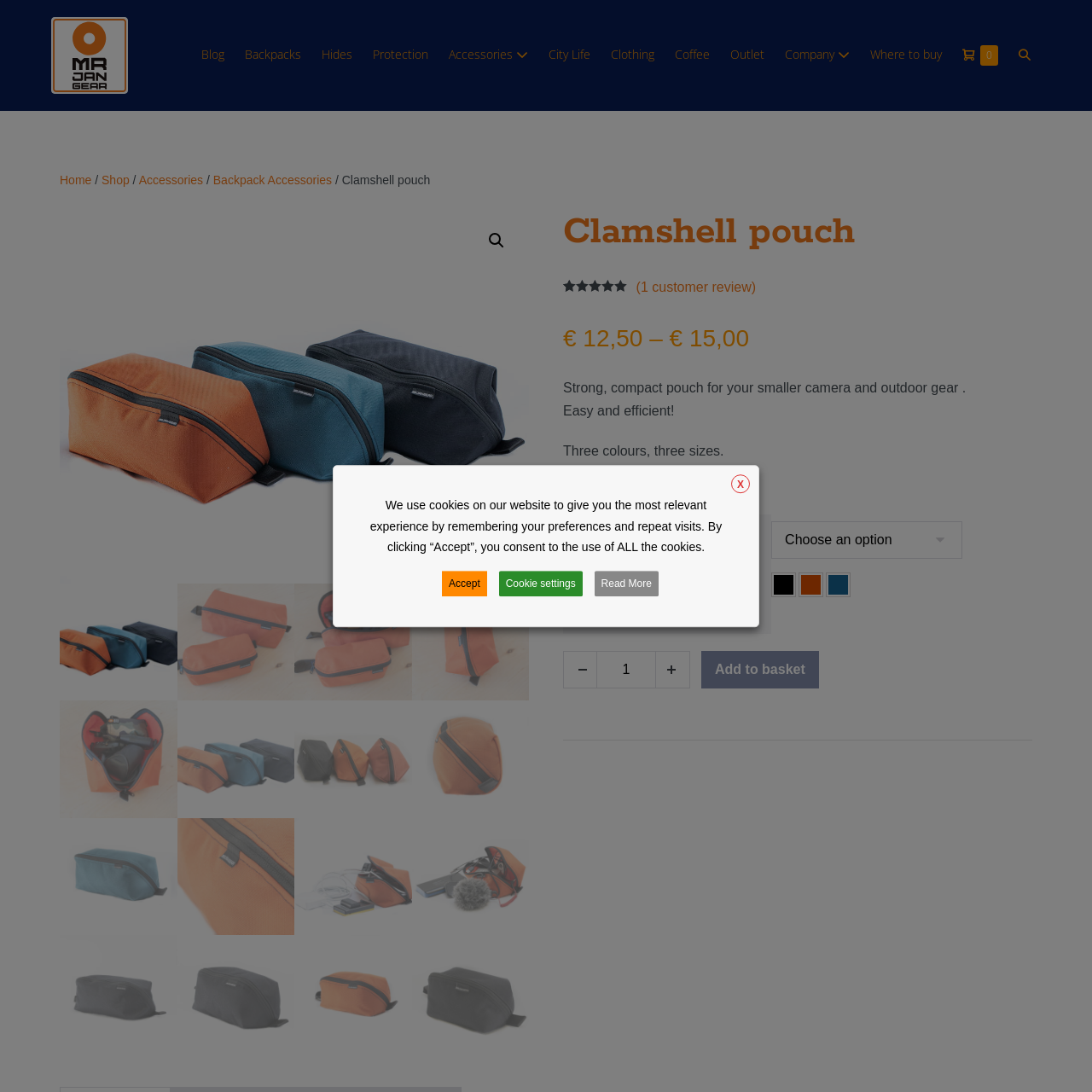Is the pouch available in a single color?
Analyze the image within the red frame and provide a concise answer using only one word or a short phrase.

No